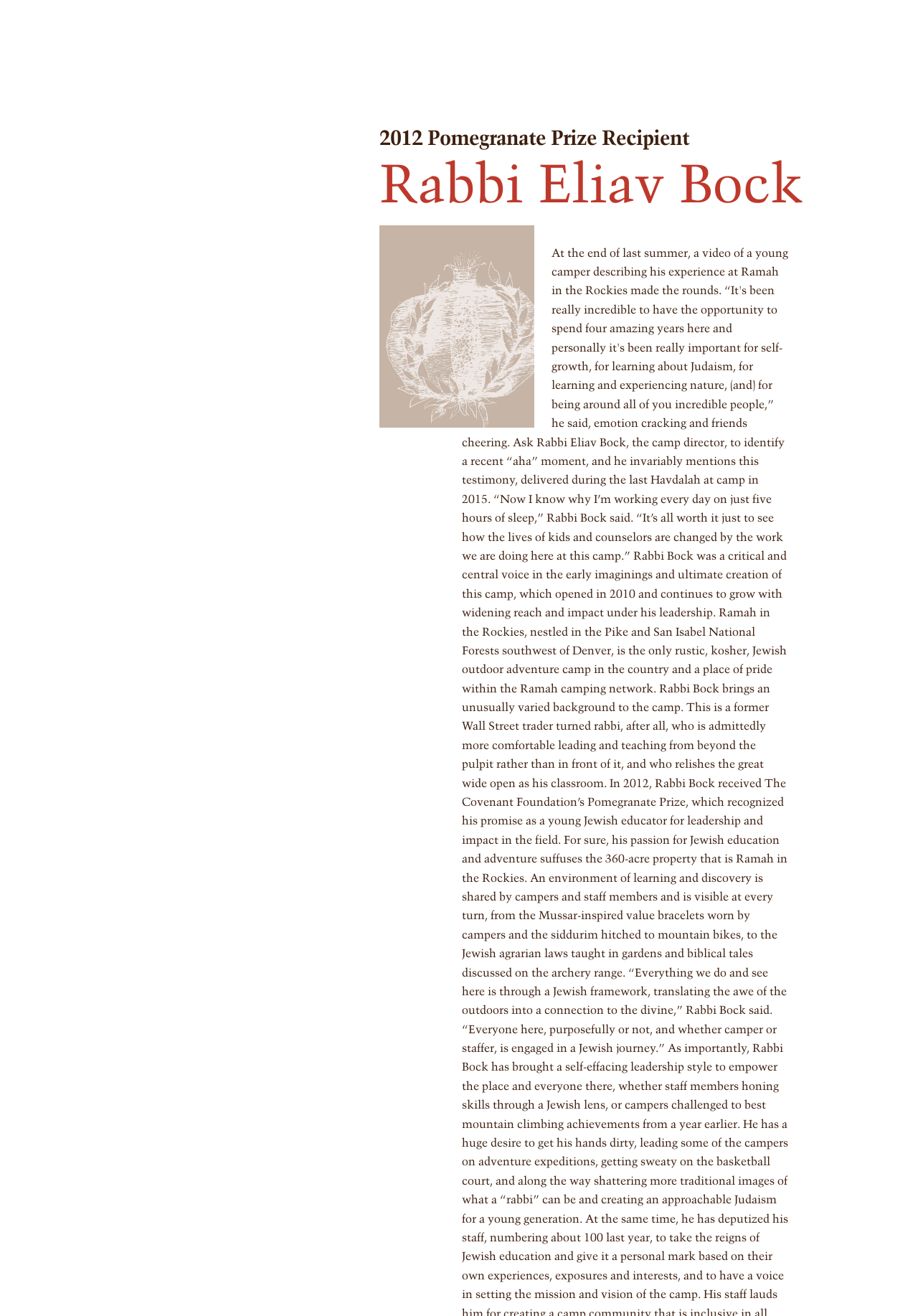Bounding box coordinates are specified in the format (top-left x, top-left y, bottom-right x, bottom-right y). All values are floating point numbers bounded between 0 and 1. Please provide the bounding box coordinate of the region this sentence describes: ABOUT(current)

[0.537, 0.027, 0.579, 0.046]